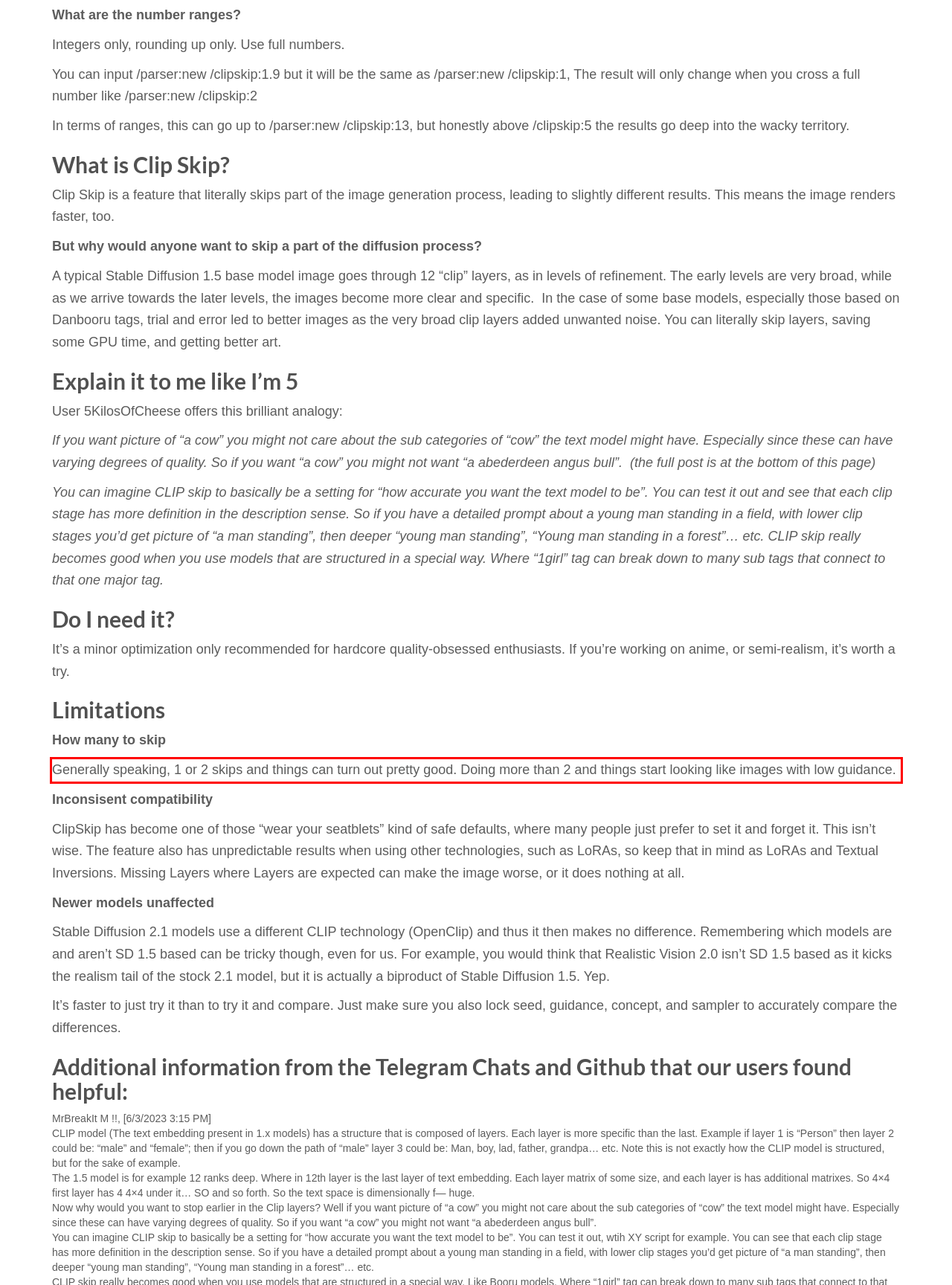Identify and transcribe the text content enclosed by the red bounding box in the given screenshot.

Generally speaking, 1 or 2 skips and things can turn out pretty good. Doing more than 2 and things start looking like images with low guidance.